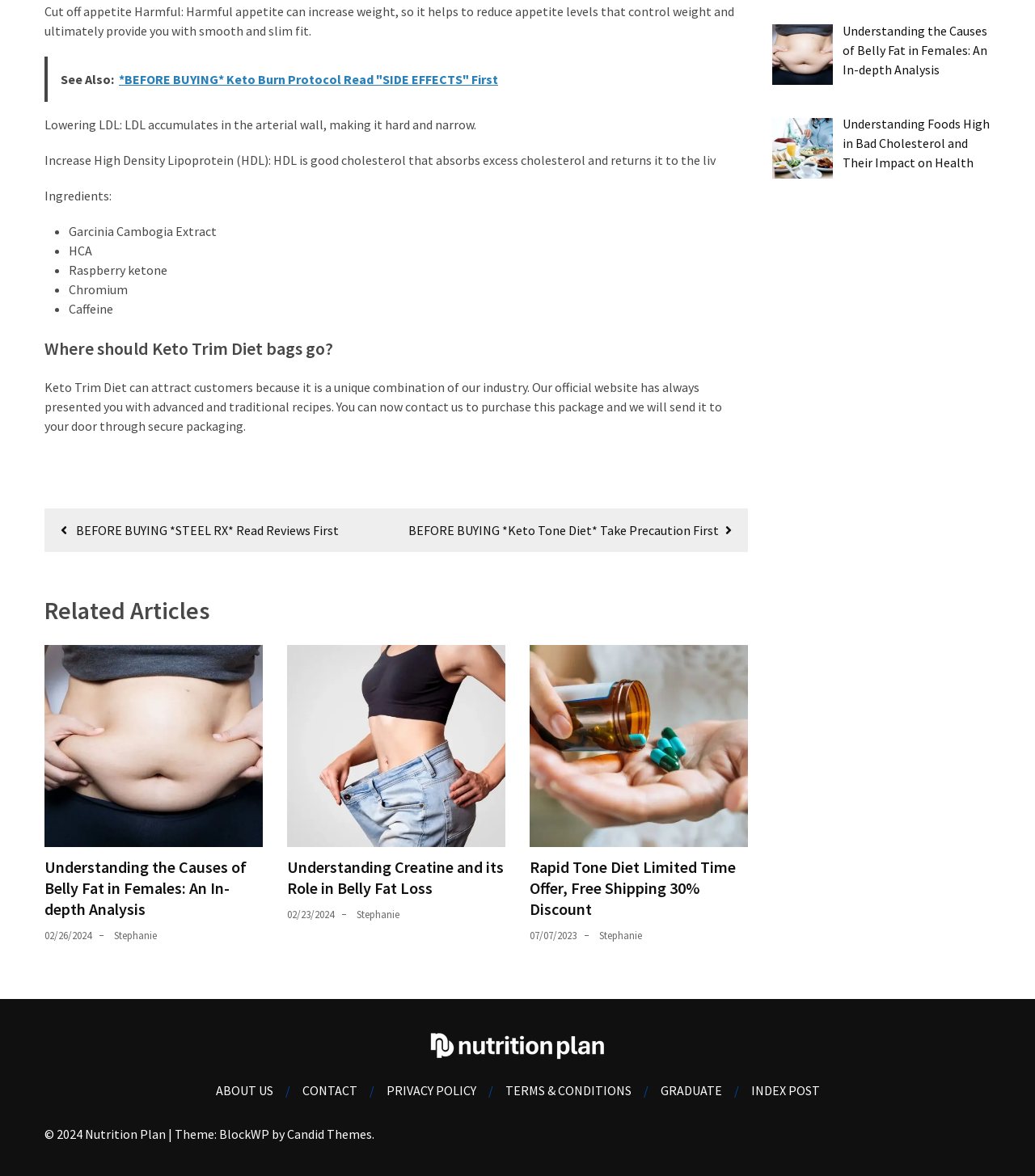Analyze the image and provide a detailed answer to the question: What is the name of the author of the related articles?

The webpage has a section of related articles, and each article has an author name. The author name is consistently 'Stephanie' for all the related articles.